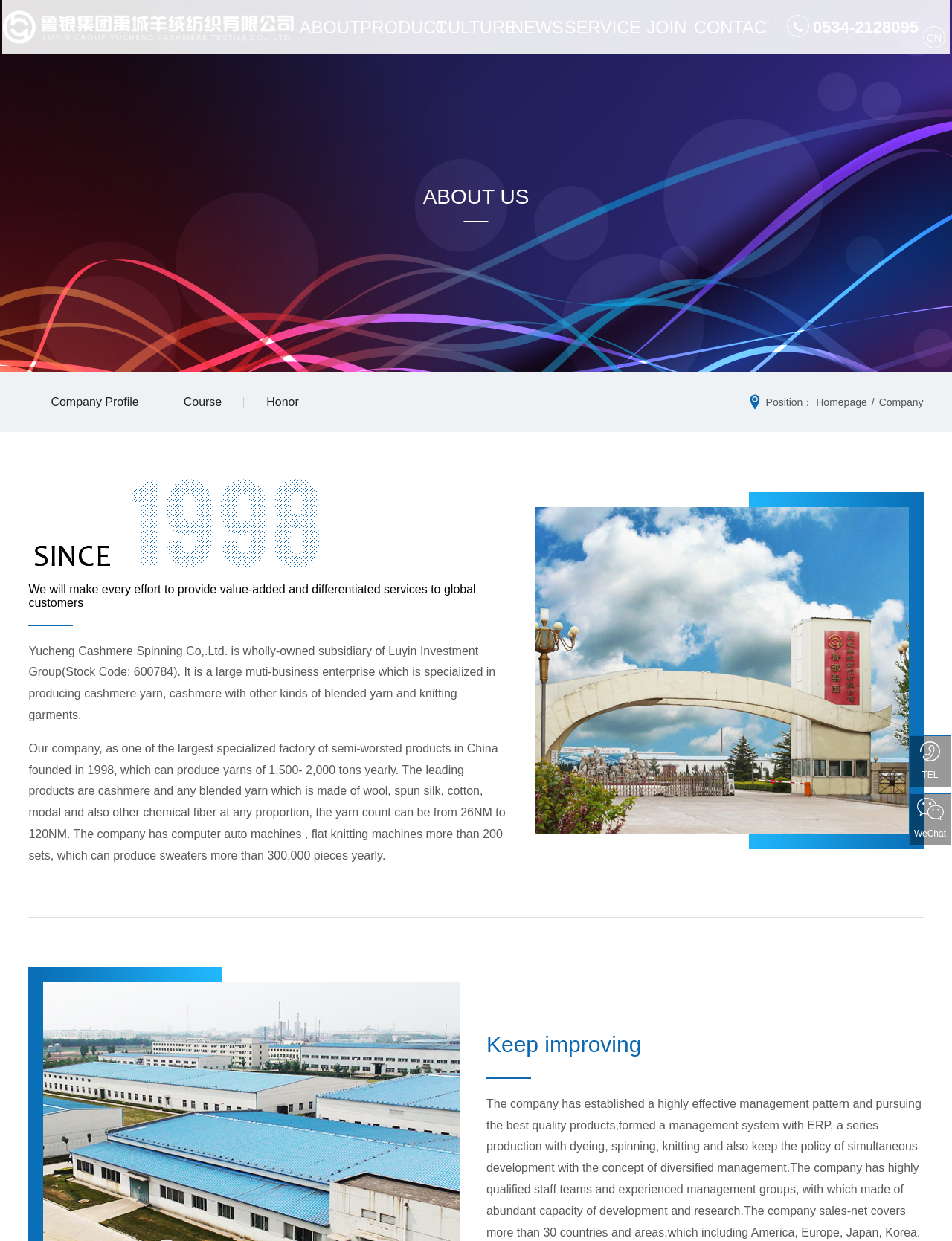Please identify the bounding box coordinates of the element I should click to complete this instruction: 'Click the ABOUT link'. The coordinates should be given as four float numbers between 0 and 1, like this: [left, top, right, bottom].

[0.321, 0.0, 0.389, 0.06]